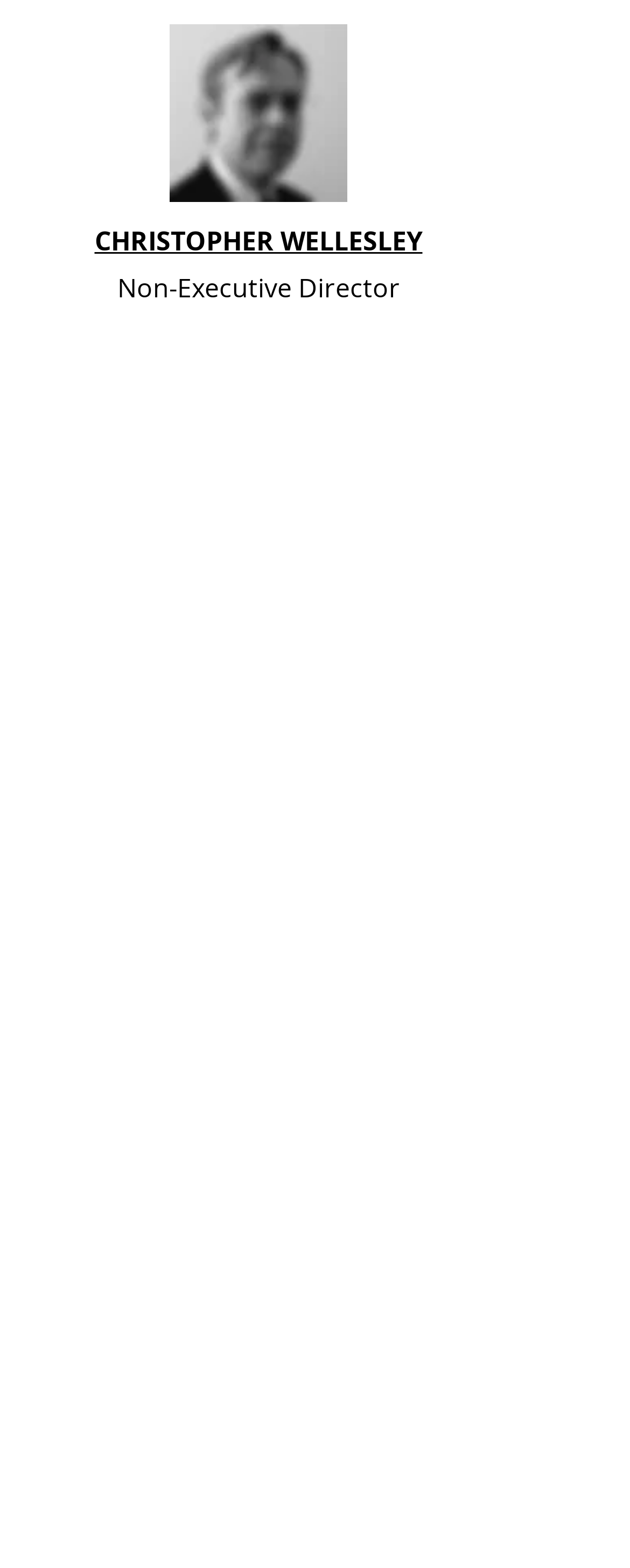How many social media links are there?
Please craft a detailed and exhaustive response to the question.

The answer can be found by looking at the list elements with the text 'Social Bar' which are located at the bottom of the webpage. There are three list elements, each containing a link to a social media platform, namely LinkedIn, Twitter, and YouTube.